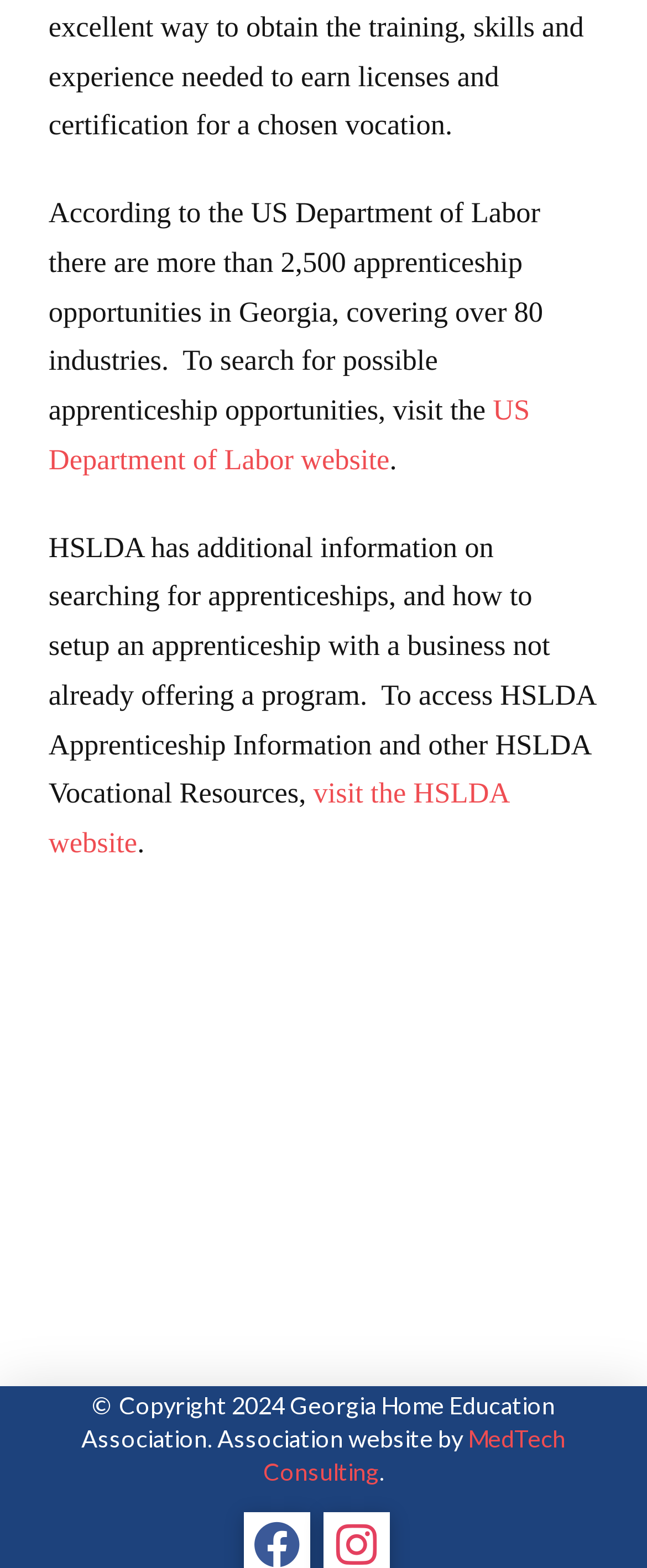Mark the bounding box of the element that matches the following description: "Apps".

None